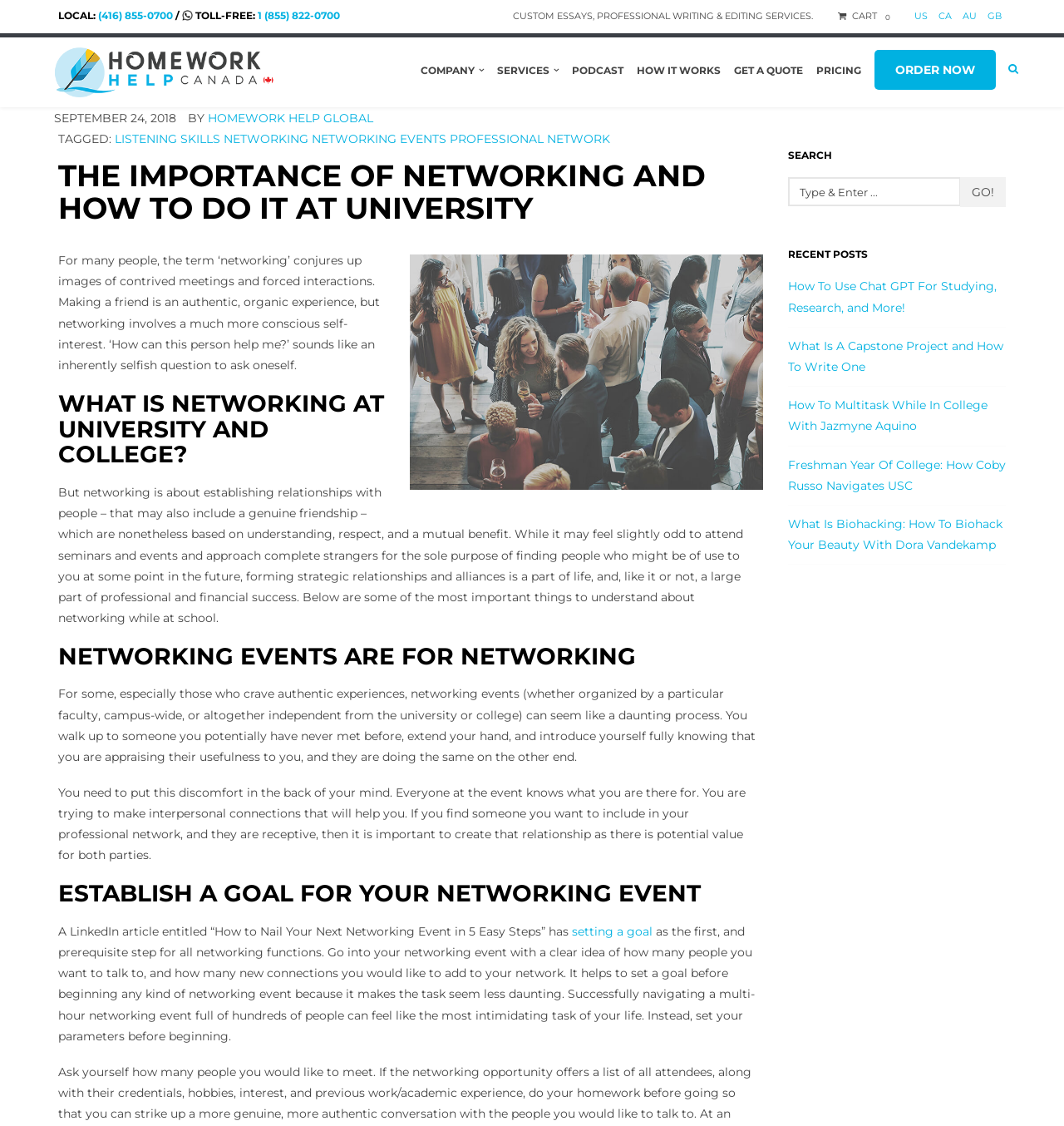Explain in detail what is displayed on the webpage.

This webpage is about the importance of networking at university and college. At the top, there is a header section with contact information, including a local phone number, toll-free number, and email address. Below this, there is a navigation menu with links to various sections of the website, including "Homework Help", "Company", "Services", "Podcast", and more.

The main content of the webpage is an article about networking, which is divided into several sections. The first section has a heading "THE IMPORTANCE OF NETWORKING AND HOW TO DO IT AT UNIVERSITY" and features an image of people networking at university and college. The article discusses the concept of networking, emphasizing that it is about establishing relationships with people that can be mutually beneficial.

The next section, "WHAT IS NETWORKING AT UNIVERSITY AND COLLEGE?", explains that networking is about forming strategic relationships and alliances that can help with professional and financial success. The article then provides tips on how to network effectively, including attending networking events and setting goals for these events.

The webpage also features a search bar at the top right corner, where users can type and enter keywords to search for specific content. Below the search bar, there is a section titled "RECENT POSTS" that lists several links to other articles on the website, including topics such as using Chat GPT for studying, writing a capstone project, and multitasking in college.

Overall, the webpage is focused on providing information and resources on networking and academic success, with a clean and organized layout that makes it easy to navigate.